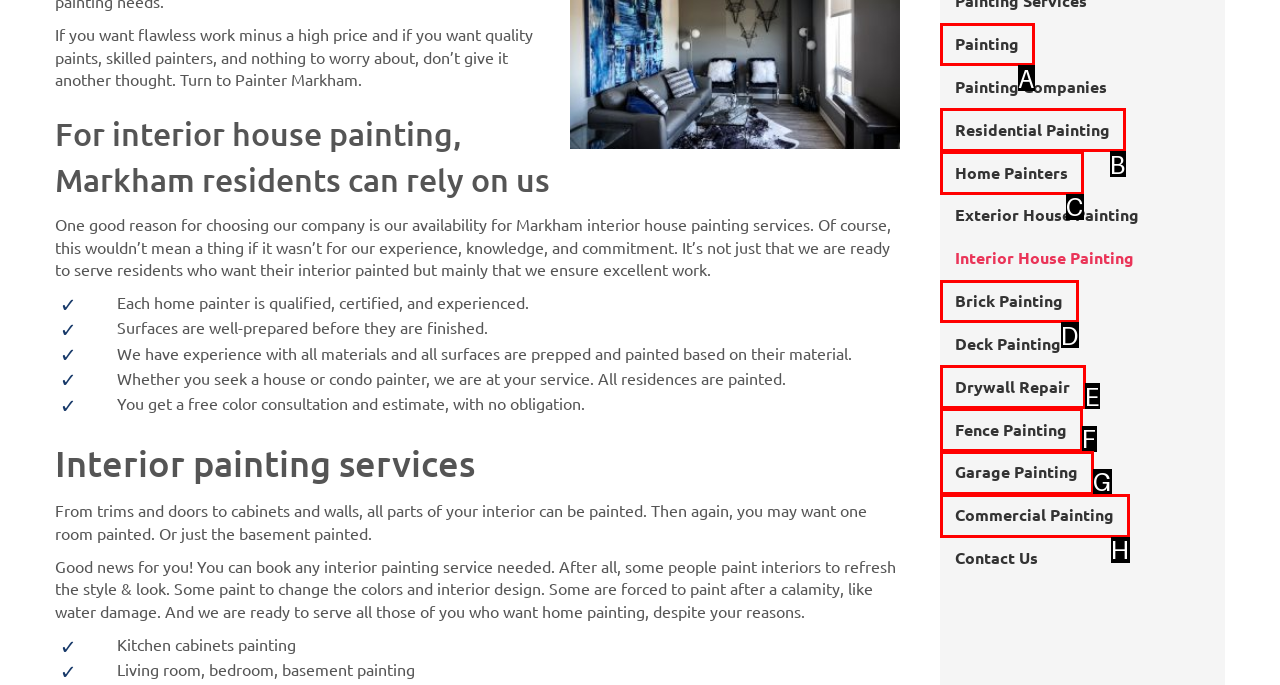Determine the UI element that matches the description: Painting
Answer with the letter from the given choices.

A